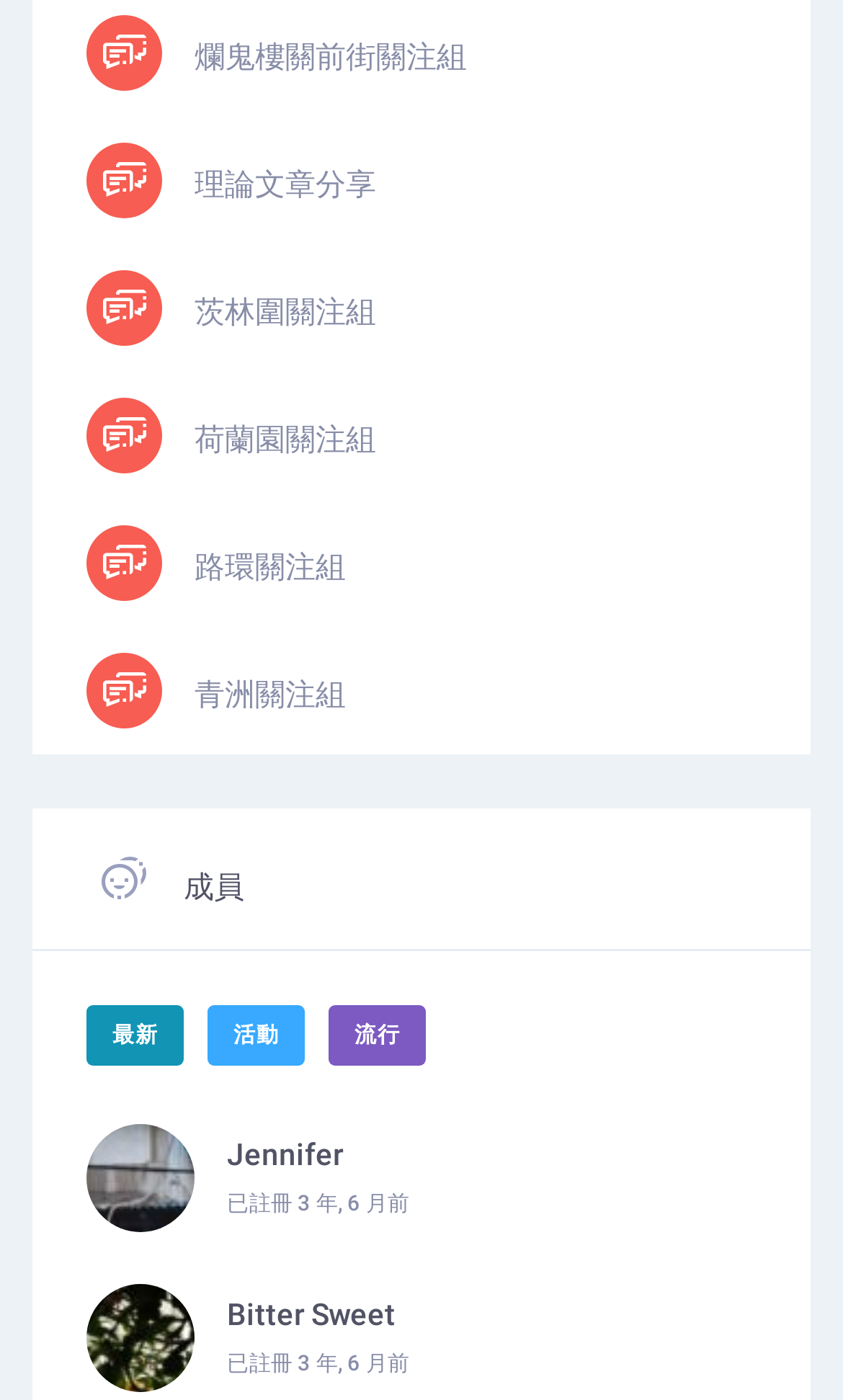Locate the bounding box coordinates of the item that should be clicked to fulfill the instruction: "Click on 最新".

[0.103, 0.719, 0.218, 0.762]